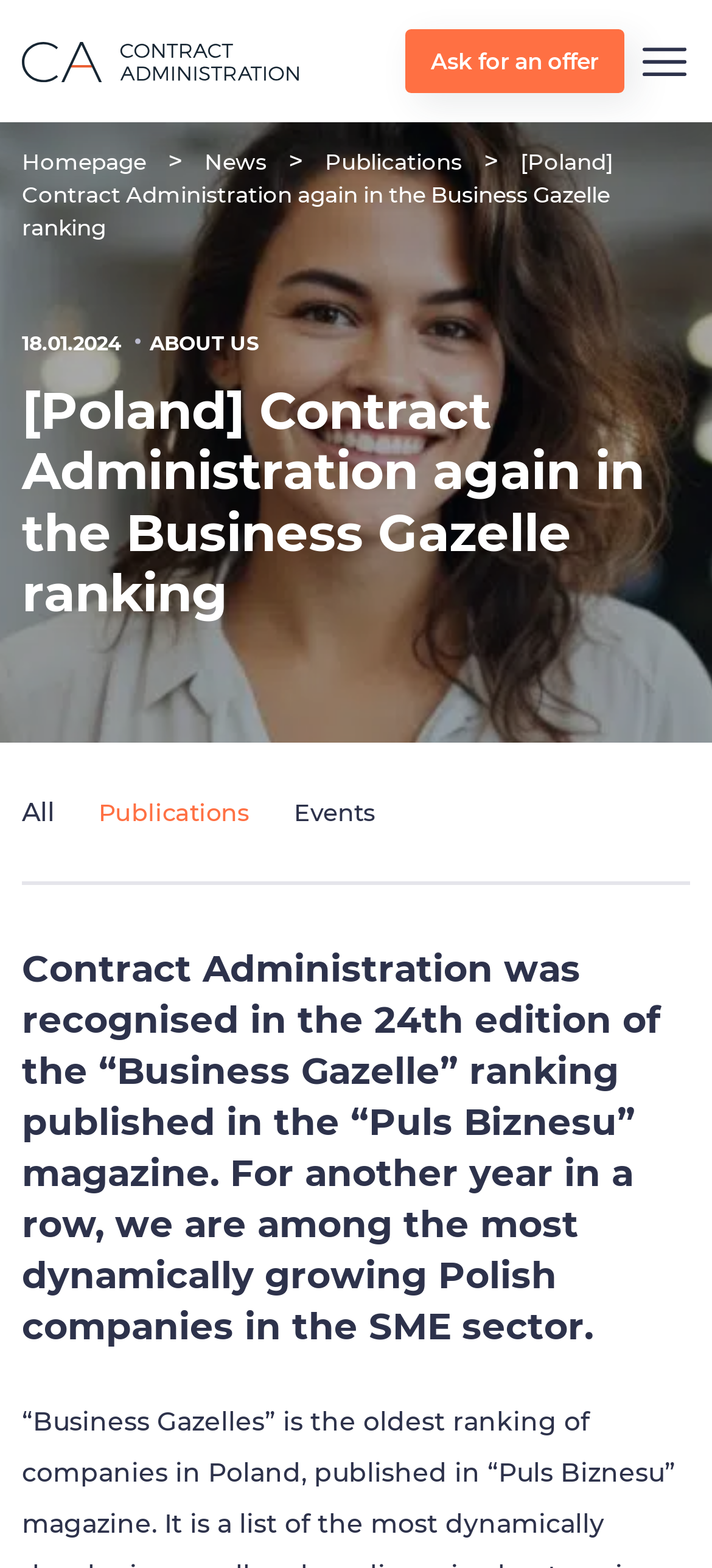Find the bounding box coordinates of the element to click in order to complete the given instruction: "Ask for an offer."

[0.569, 0.019, 0.877, 0.059]